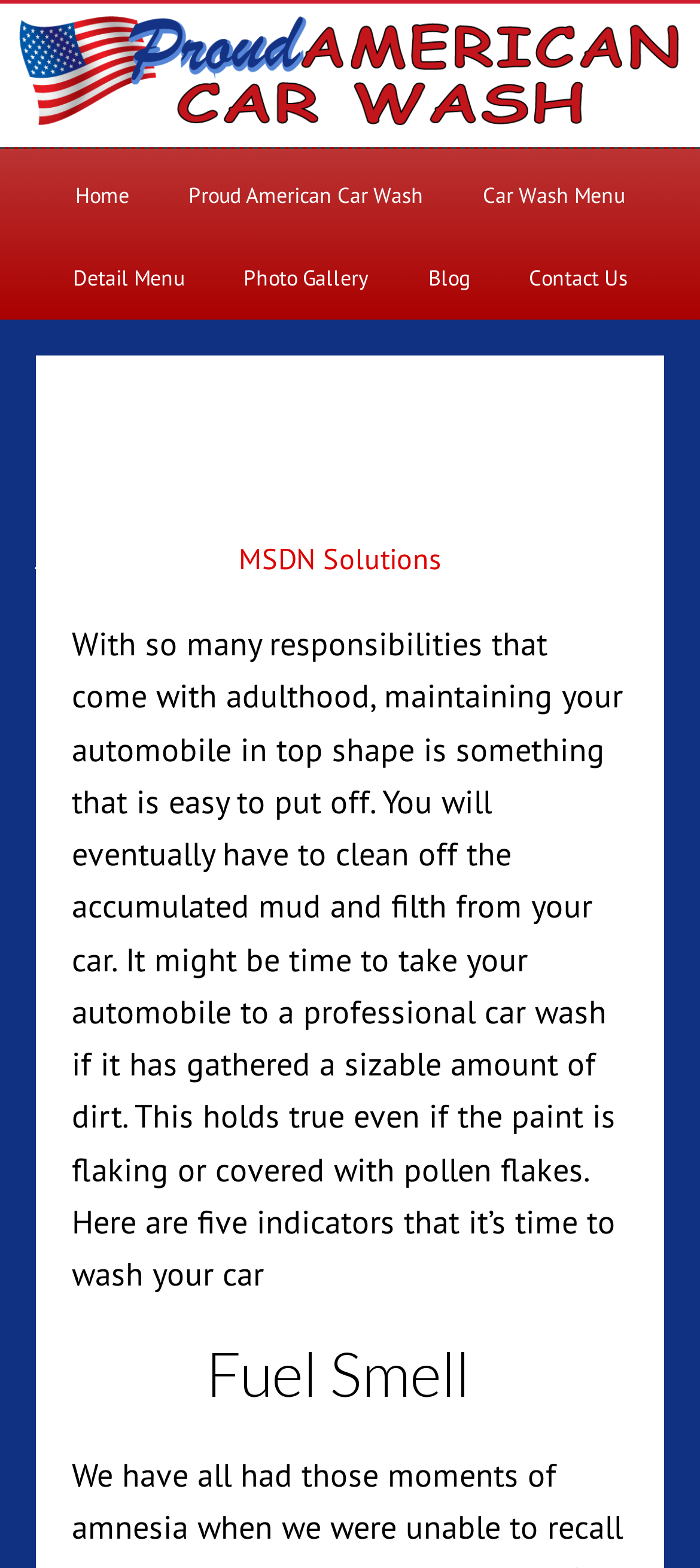Specify the bounding box coordinates of the element's region that should be clicked to achieve the following instruction: "go to home page". The bounding box coordinates consist of four float numbers between 0 and 1, in the format [left, top, right, bottom].

[0.069, 0.098, 0.223, 0.151]